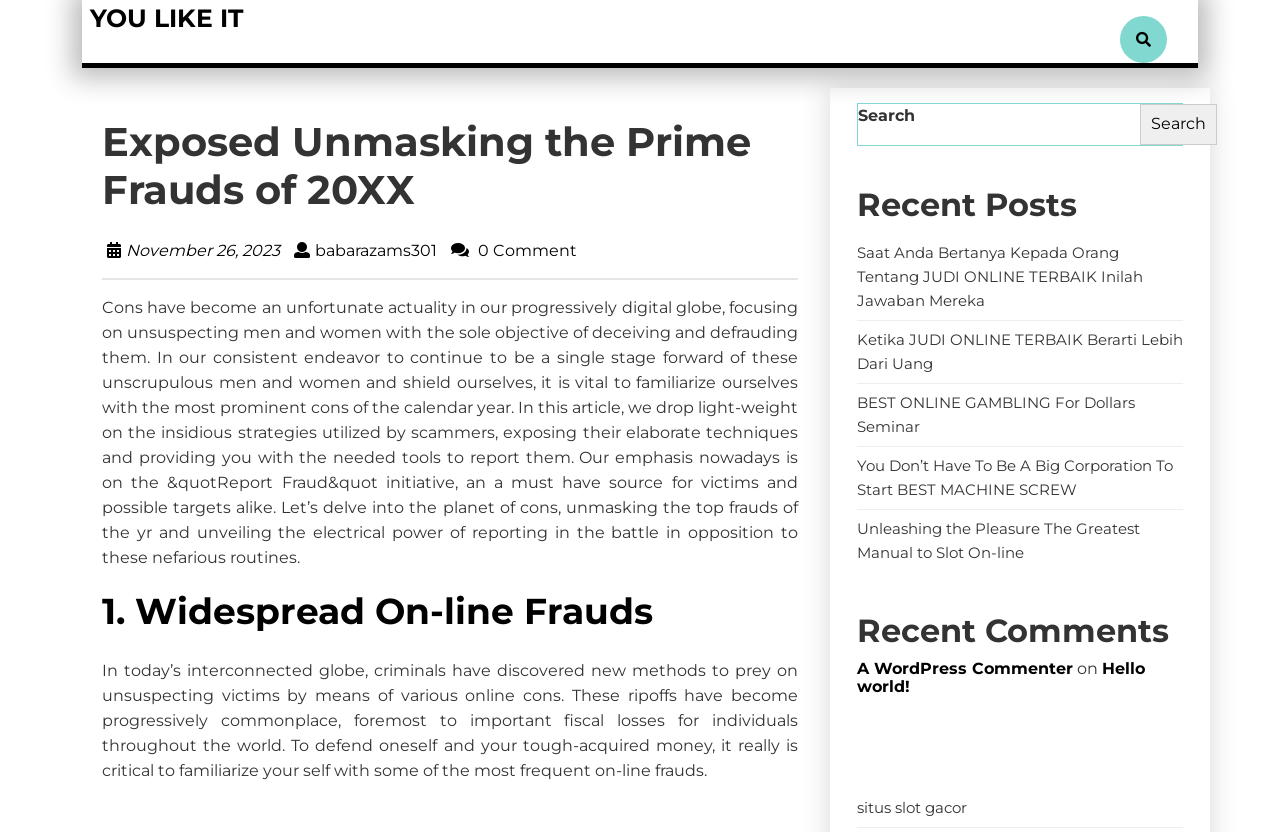Carefully examine the image and provide an in-depth answer to the question: How many recent posts are listed?

The number of recent posts can be determined by counting the links under the 'Recent Posts' heading, which are 5 in total.